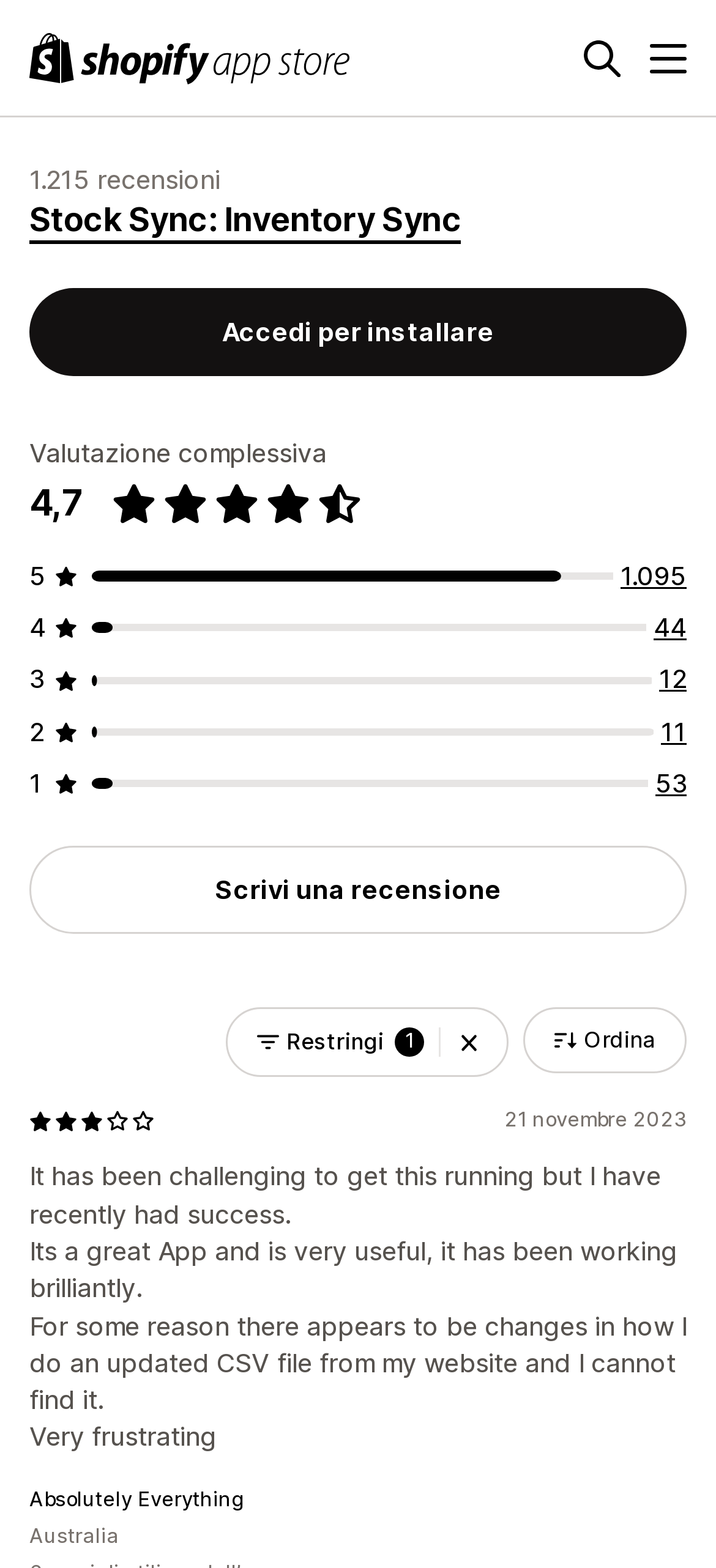Provide the bounding box coordinates of the HTML element this sentence describes: "aria-label="Logo Shopify App Store"". The bounding box coordinates consist of four float numbers between 0 and 1, i.e., [left, top, right, bottom].

[0.041, 0.02, 0.49, 0.053]